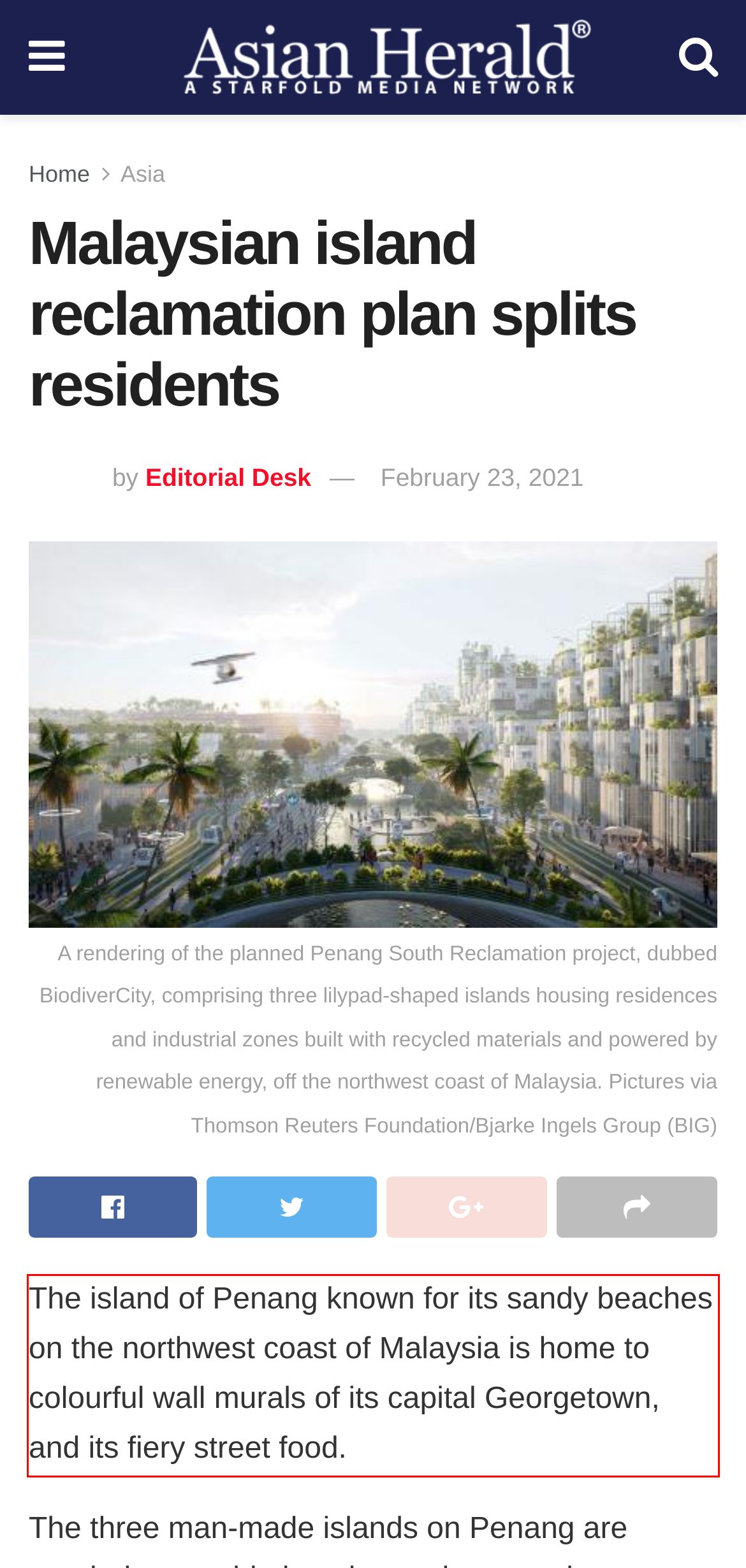Analyze the red bounding box in the provided webpage screenshot and generate the text content contained within.

The island of Penang known for its sandy beaches on the northwest coast of Malaysia is home to colourful wall murals of its capital Georgetown, and its fiery street food.